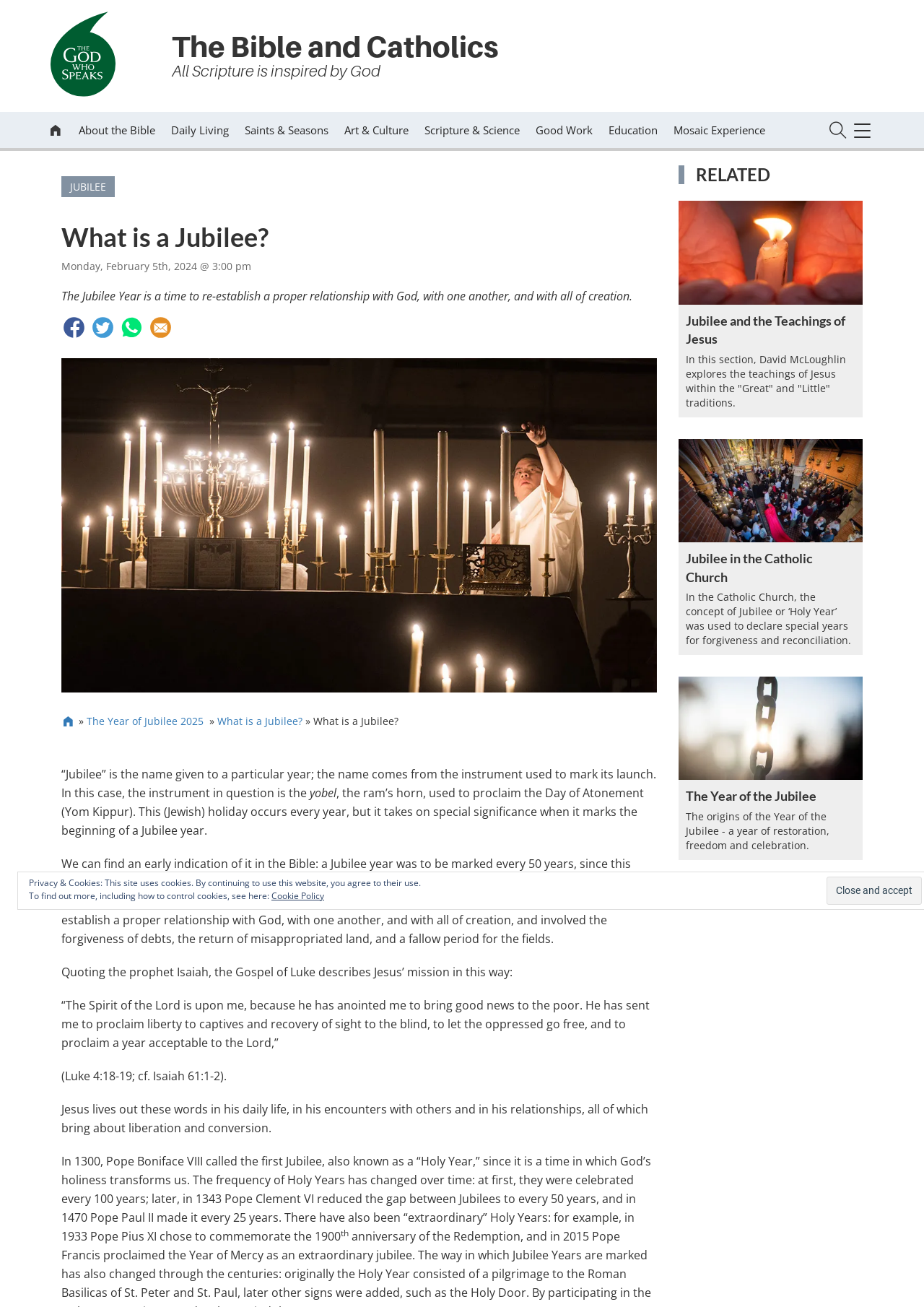Please pinpoint the bounding box coordinates for the region I should click to adhere to this instruction: "Share on Facebook".

[0.066, 0.241, 0.094, 0.266]